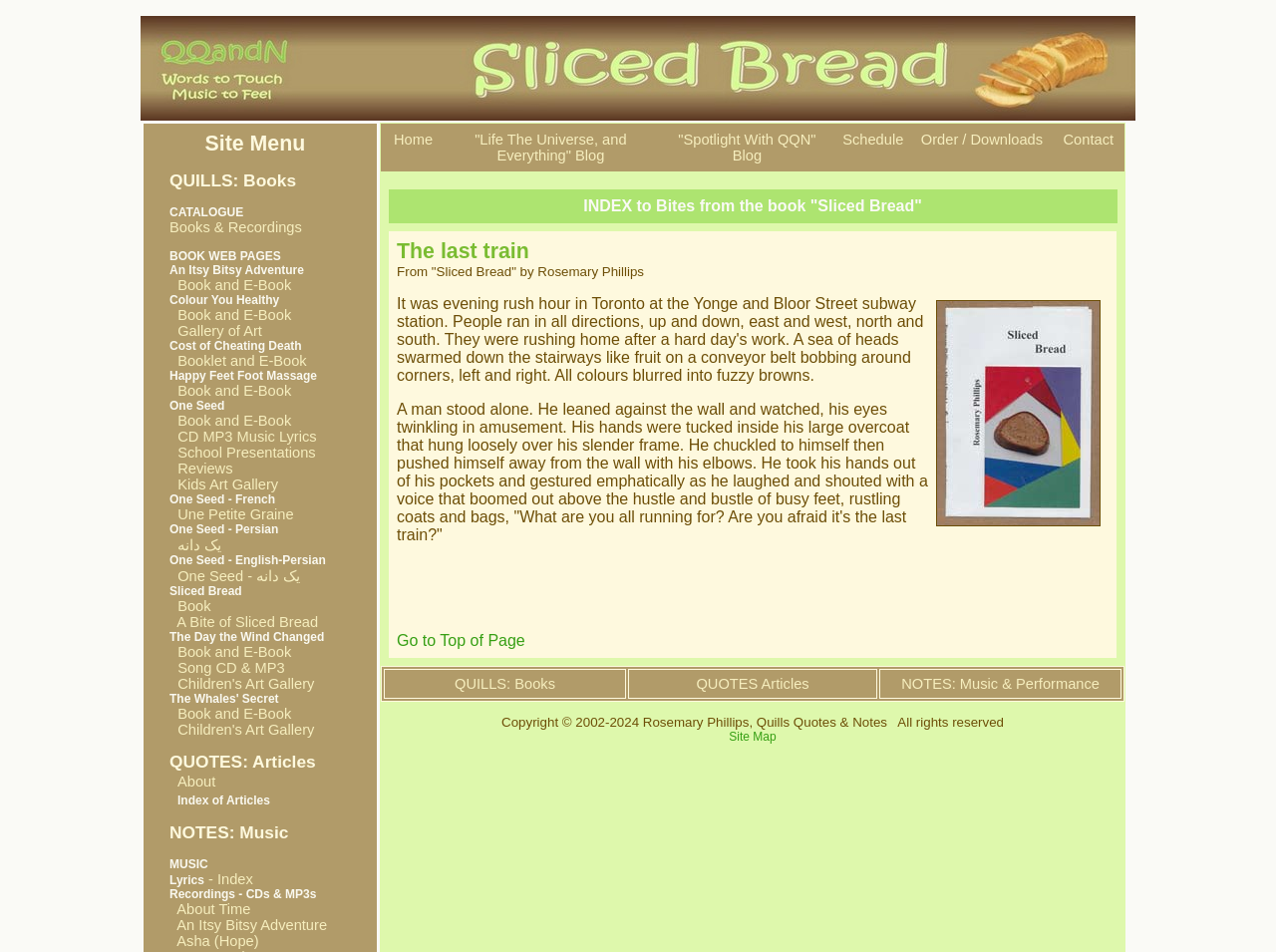Respond to the following question using a concise word or phrase: 
What is the title of the blog?

Life The Universe, and Everything